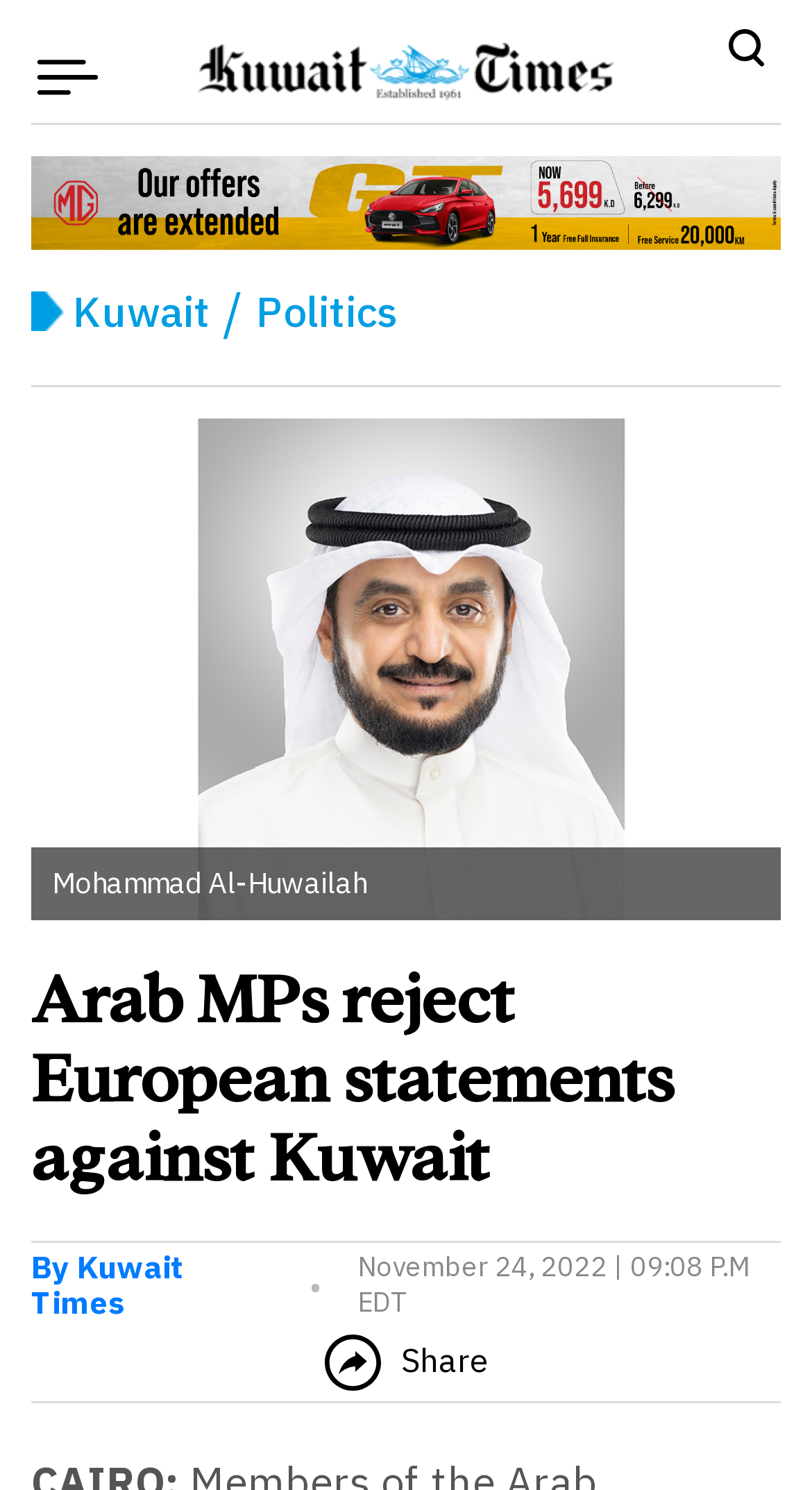When was the article published?
Please give a detailed and elaborate answer to the question based on the image.

I determined the publication date and time of the article by looking at the time element located at [0.441, 0.838, 0.923, 0.885] which contains two static text elements: 'November 24, 2022 | 09:08 P.M' and 'EDT'. This suggests that the article was published on November 24, 2022, at 09:08 P.M EDT.